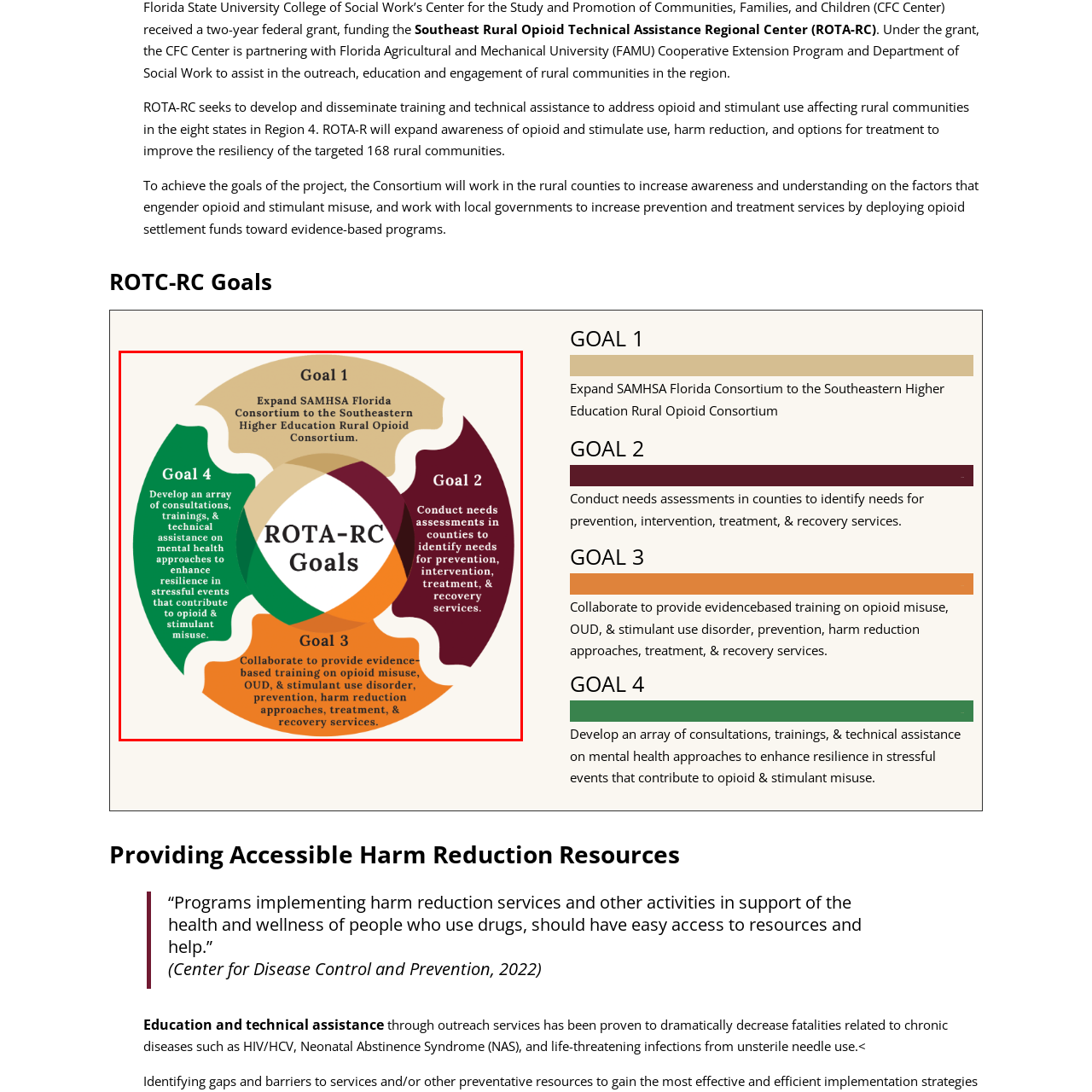How many interconnected sections are in the diagram?
Inspect the image within the red bounding box and answer concisely using one word or a short phrase.

Four